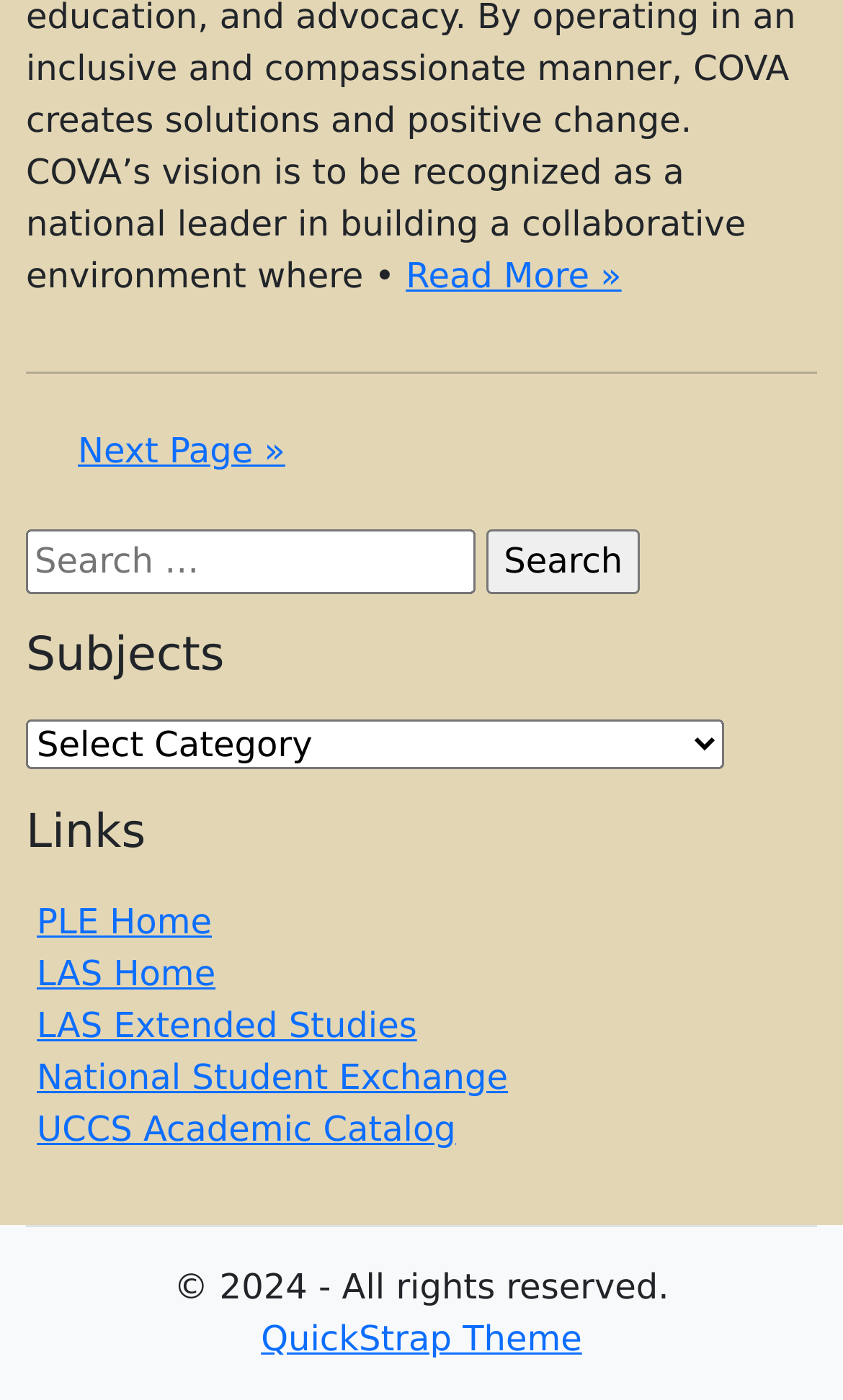Determine the bounding box coordinates of the element that should be clicked to execute the following command: "Read more".

[0.481, 0.182, 0.737, 0.212]